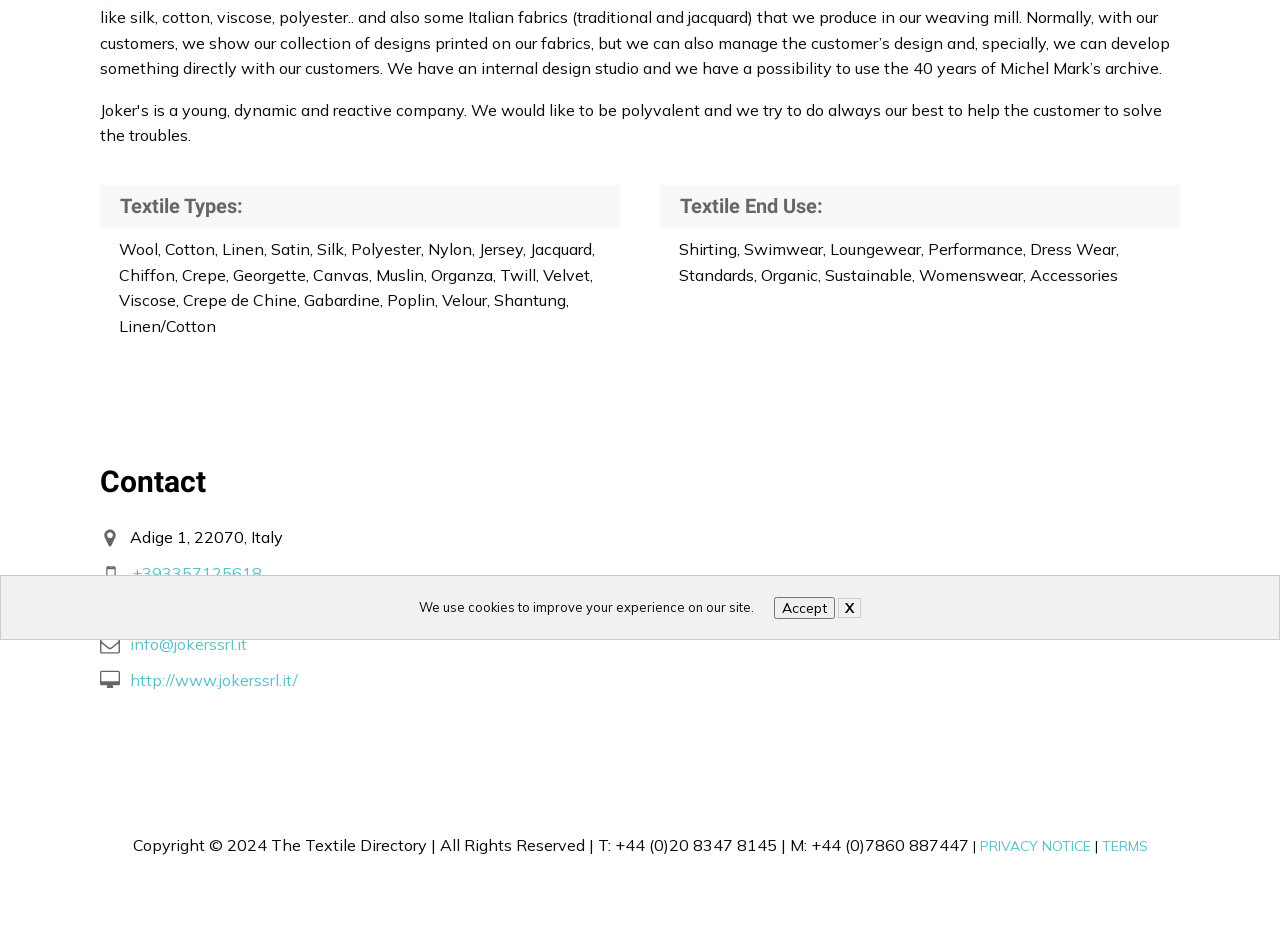Show the bounding box coordinates for the HTML element as described: "Privacy Notice".

[0.765, 0.894, 0.852, 0.918]